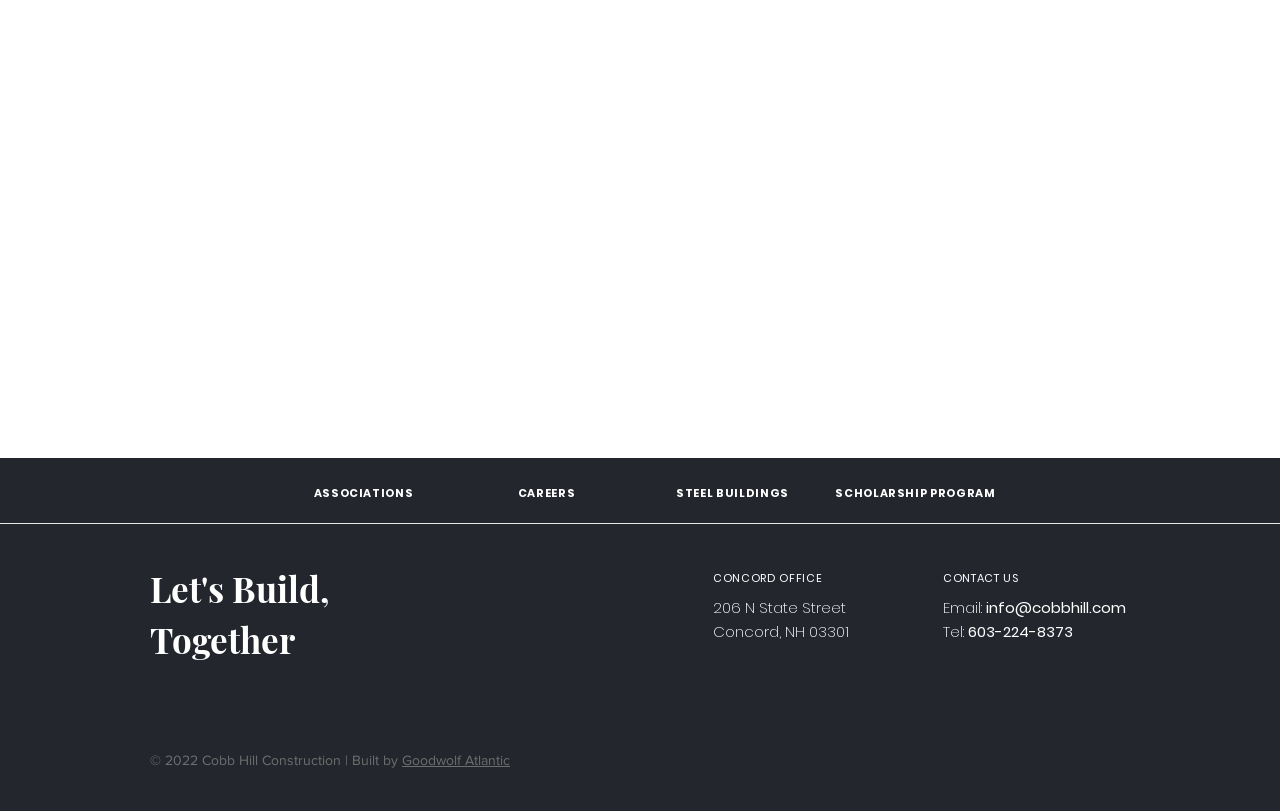Please answer the following question using a single word or phrase: 
What is the city of the Concord office?

Concord